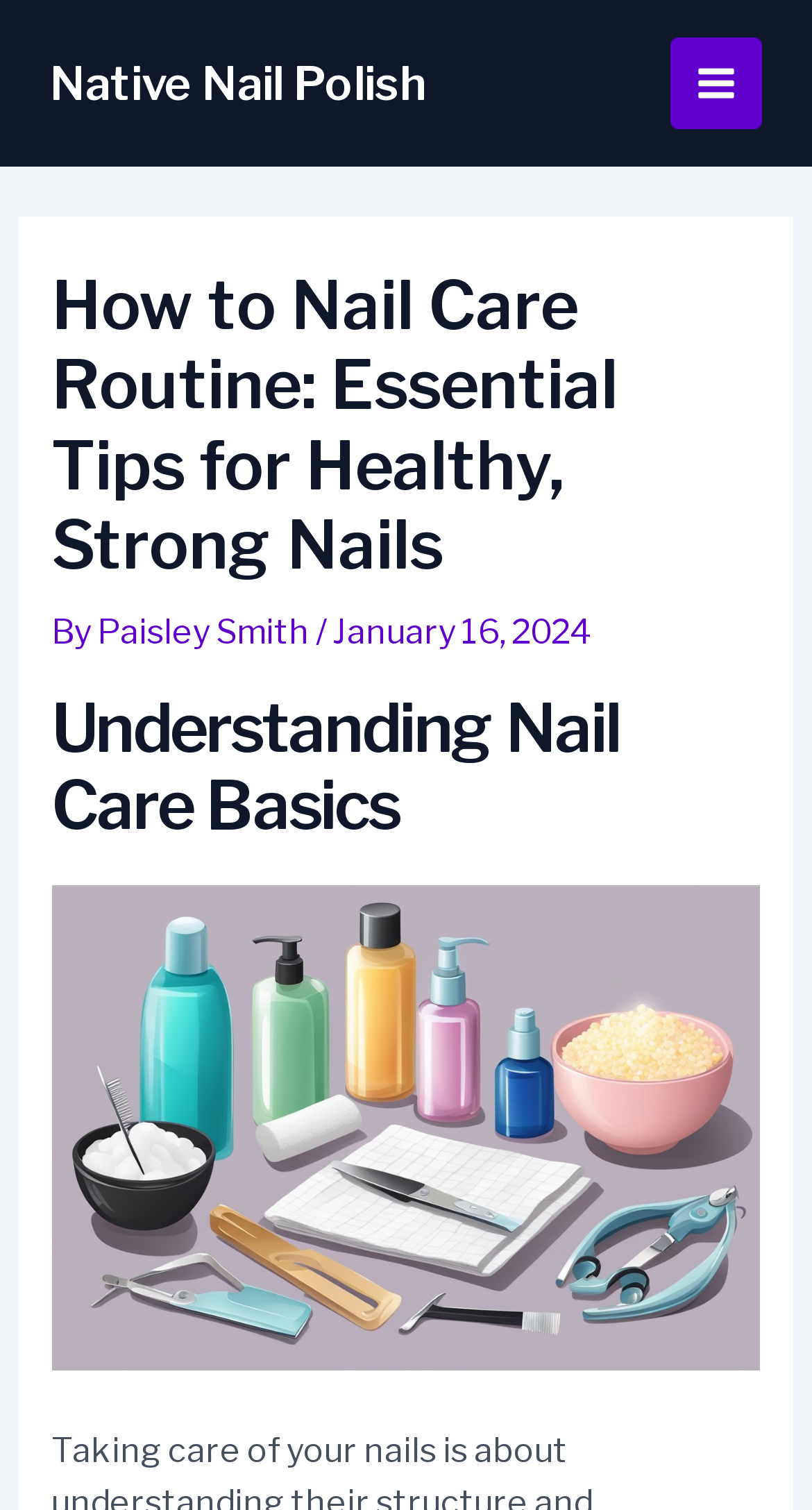Given the element description "Native Nail Polish" in the screenshot, predict the bounding box coordinates of that UI element.

[0.062, 0.037, 0.523, 0.073]